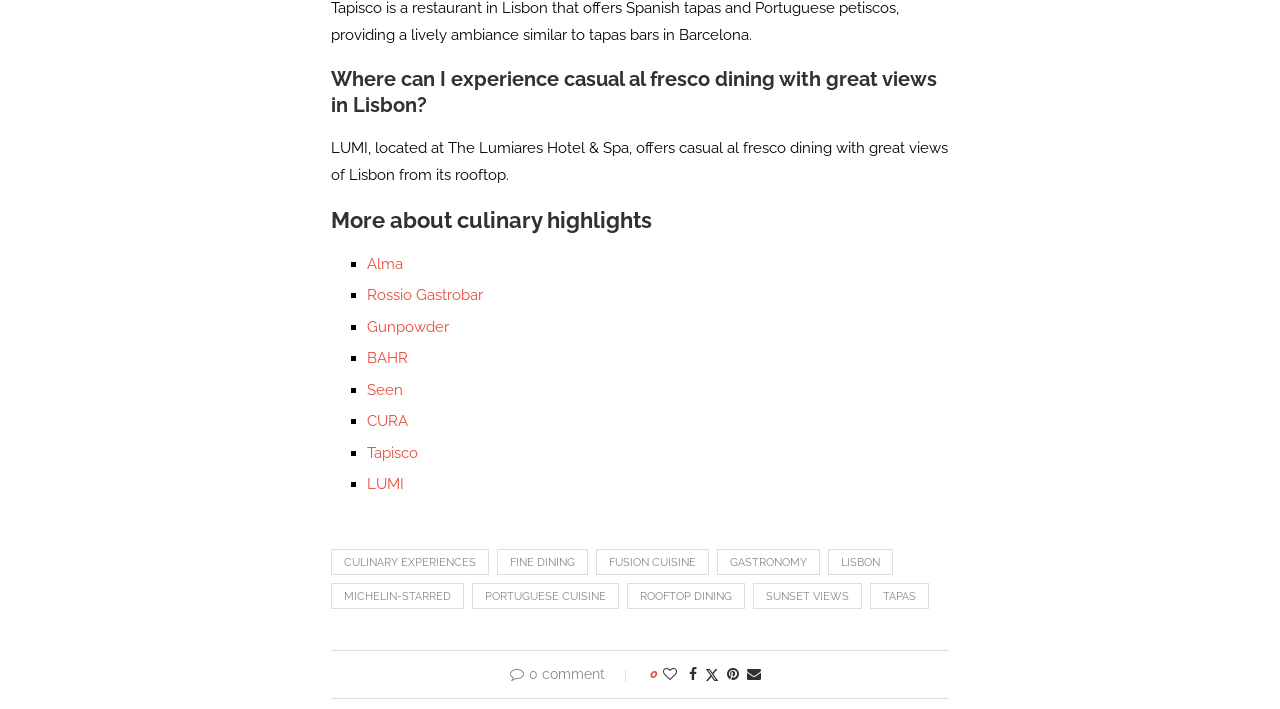Locate the bounding box coordinates of the element I should click to achieve the following instruction: "Check out 'ROOFTOP DINING' for similar experiences".

[0.49, 0.822, 0.582, 0.859]